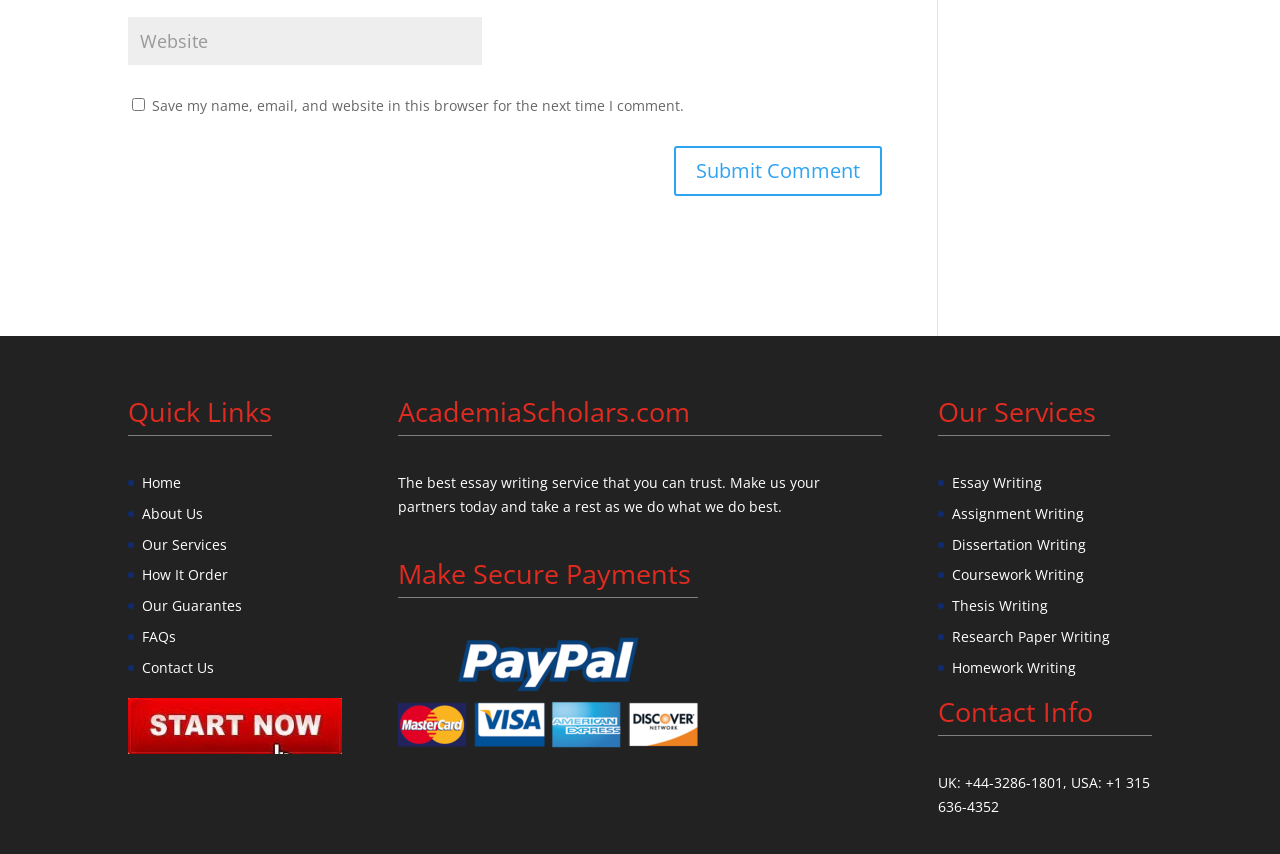Find and provide the bounding box coordinates for the UI element described here: "Homework Writing". The coordinates should be given as four float numbers between 0 and 1: [left, top, right, bottom].

[0.744, 0.77, 0.841, 0.792]